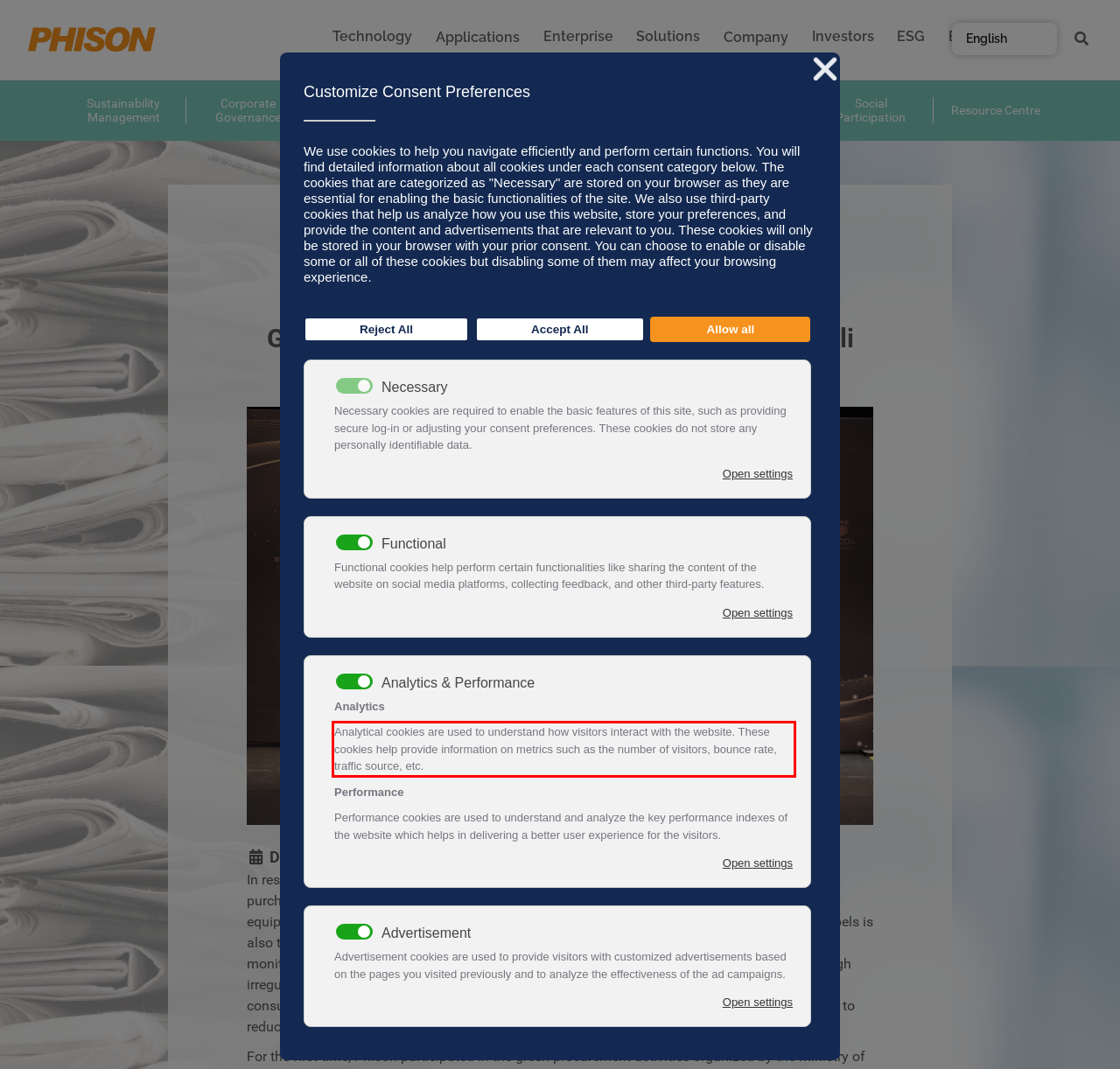Analyze the screenshot of the webpage that features a red bounding box and recognize the text content enclosed within this red bounding box.

Analytical cookies are used to understand how visitors interact with the website. These cookies help provide information on metrics such as the number of visitors, bounce rate, traffic source, etc.